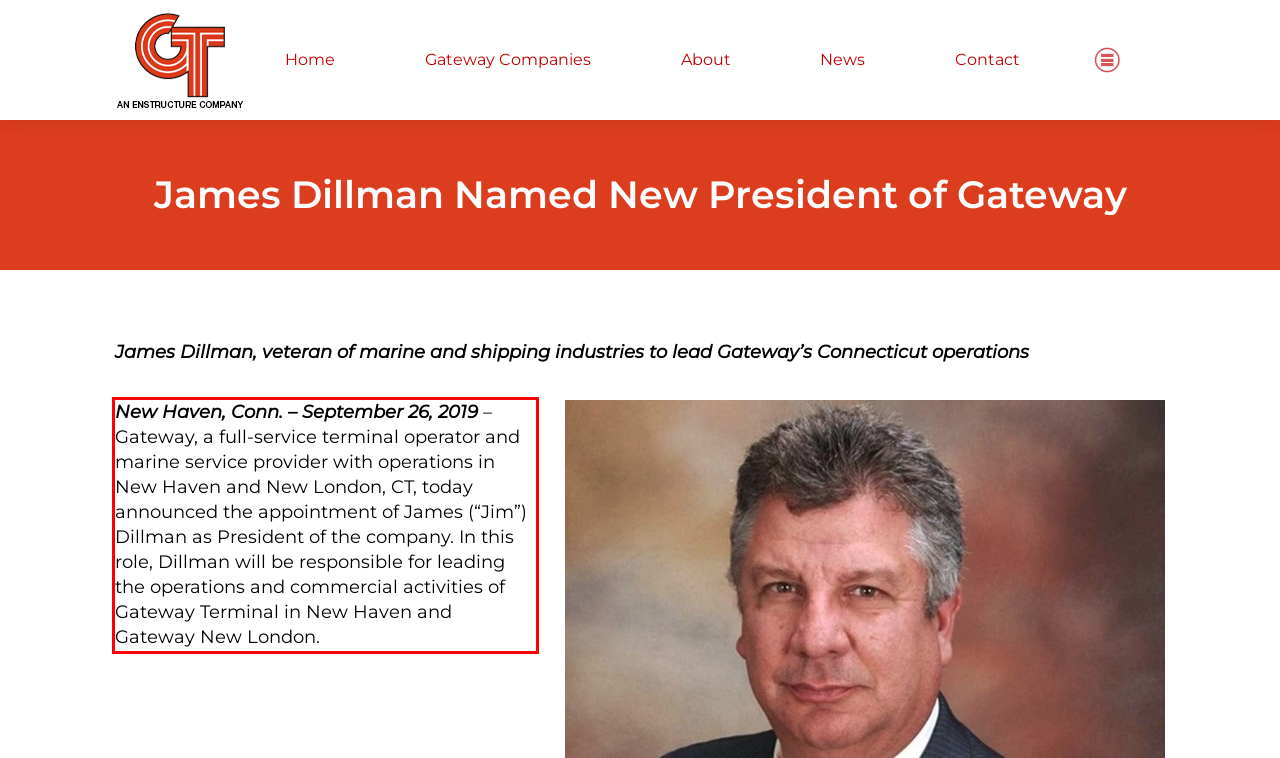Given a screenshot of a webpage containing a red rectangle bounding box, extract and provide the text content found within the red bounding box.

New Haven, Conn. – September 26, 2019 – Gateway, a full-service terminal operator and marine service provider with operations in New Haven and New London, CT, today announced the appointment of James (“Jim”) Dillman as President of the company. In this role, Dillman will be responsible for leading the operations and commercial activities of Gateway Terminal in New Haven and Gateway New London.